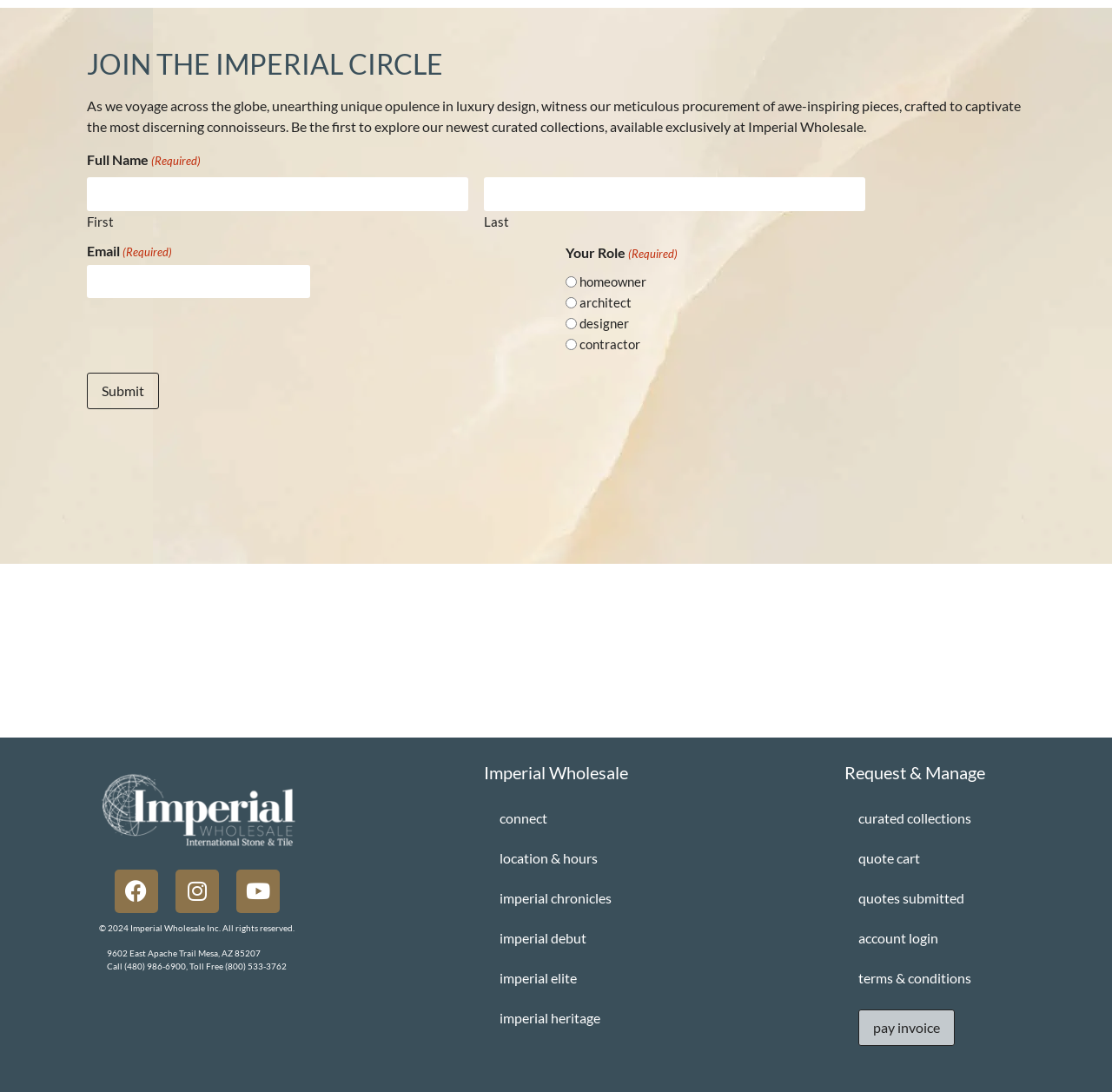Find the bounding box coordinates corresponding to the UI element with the description: "Imperial Elite". The coordinates should be formatted as [left, top, right, bottom], with values as floats between 0 and 1.

[0.434, 0.878, 0.566, 0.914]